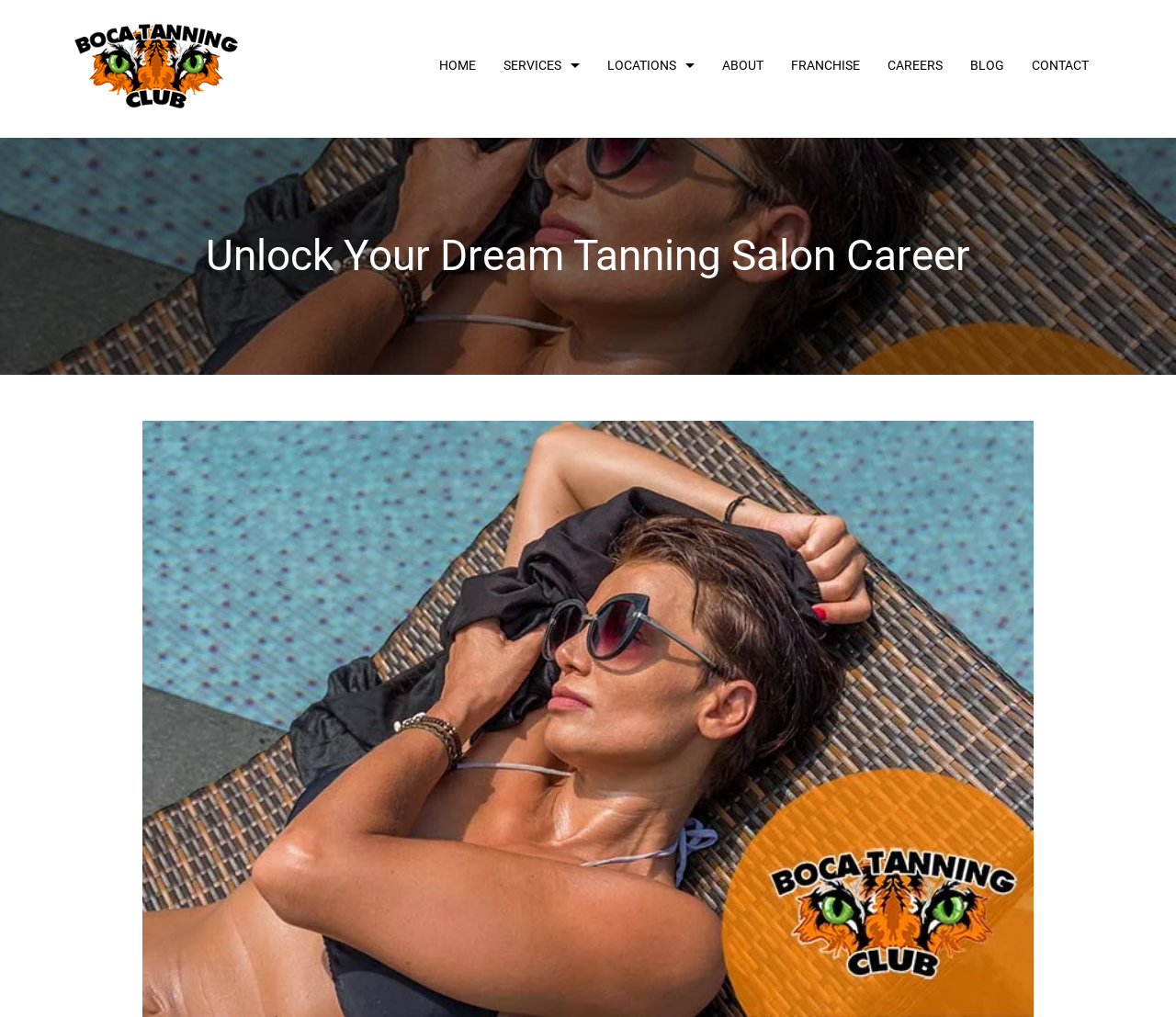What is the width of the main heading?
Look at the image and respond with a single word or a short phrase.

0.876